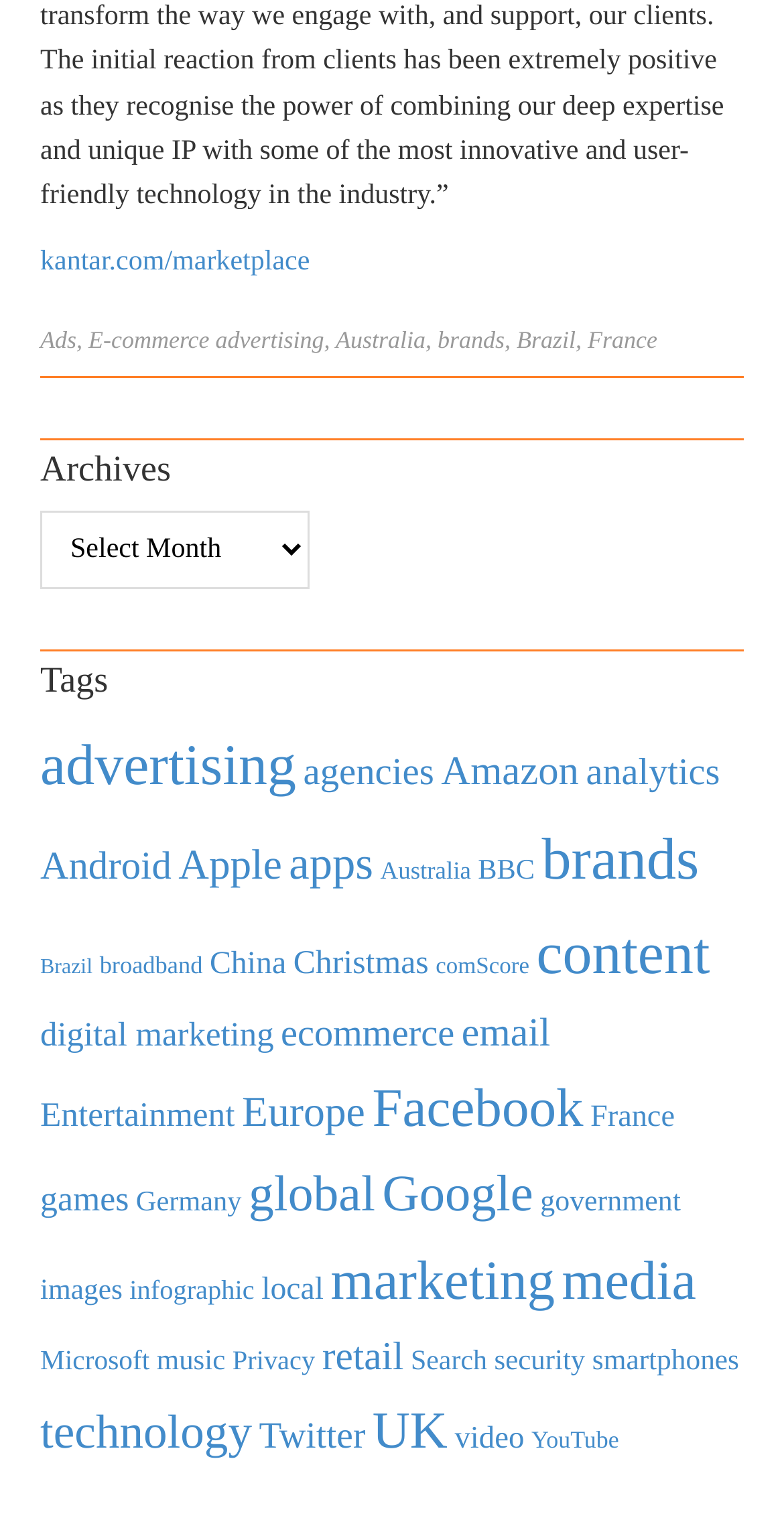Identify the bounding box coordinates of the part that should be clicked to carry out this instruction: "Click on advertising".

[0.275, 0.215, 0.413, 0.233]